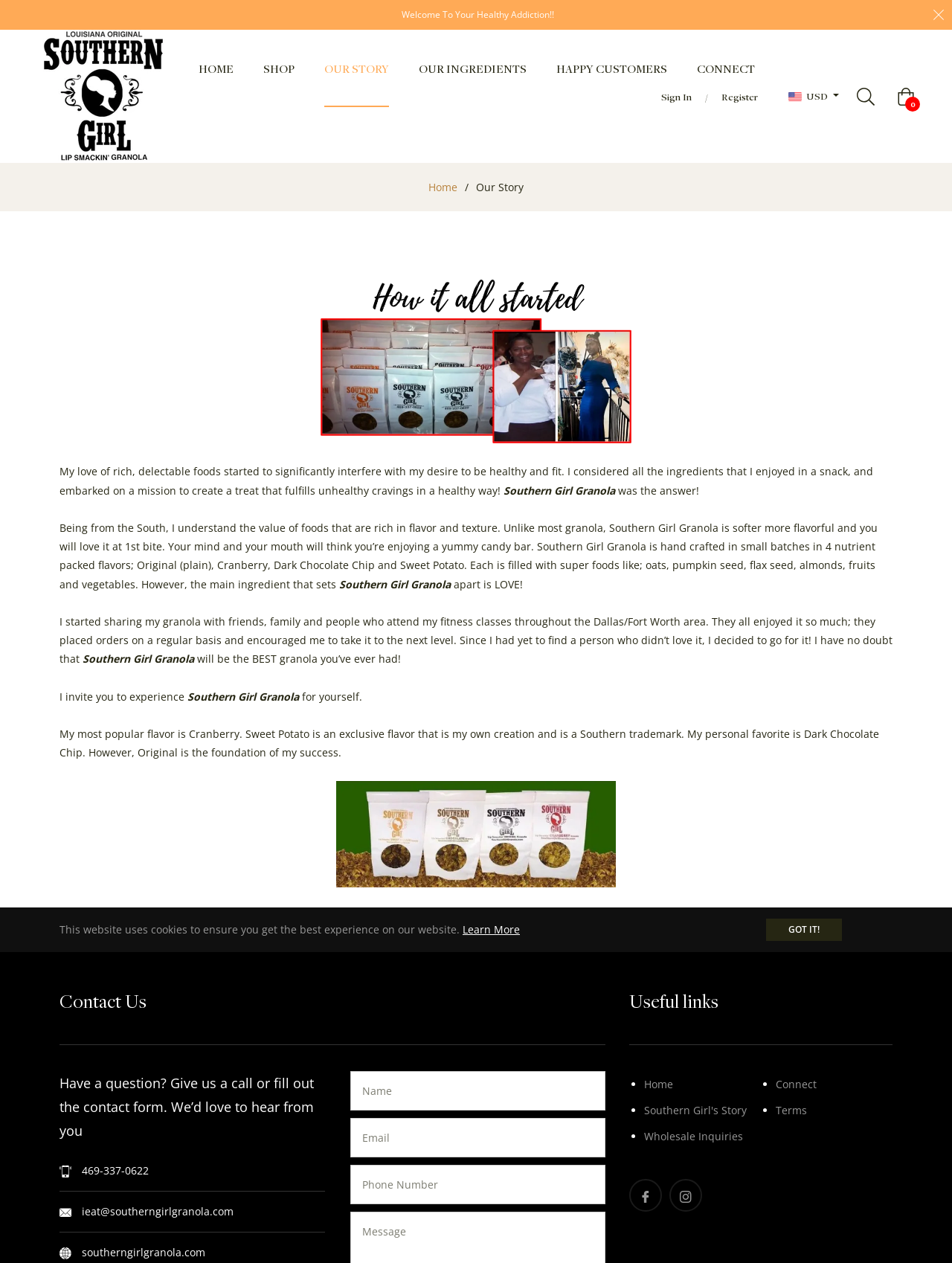Please specify the bounding box coordinates of the clickable section necessary to execute the following command: "Click on the 'SHOP' link".

[0.261, 0.024, 0.325, 0.085]